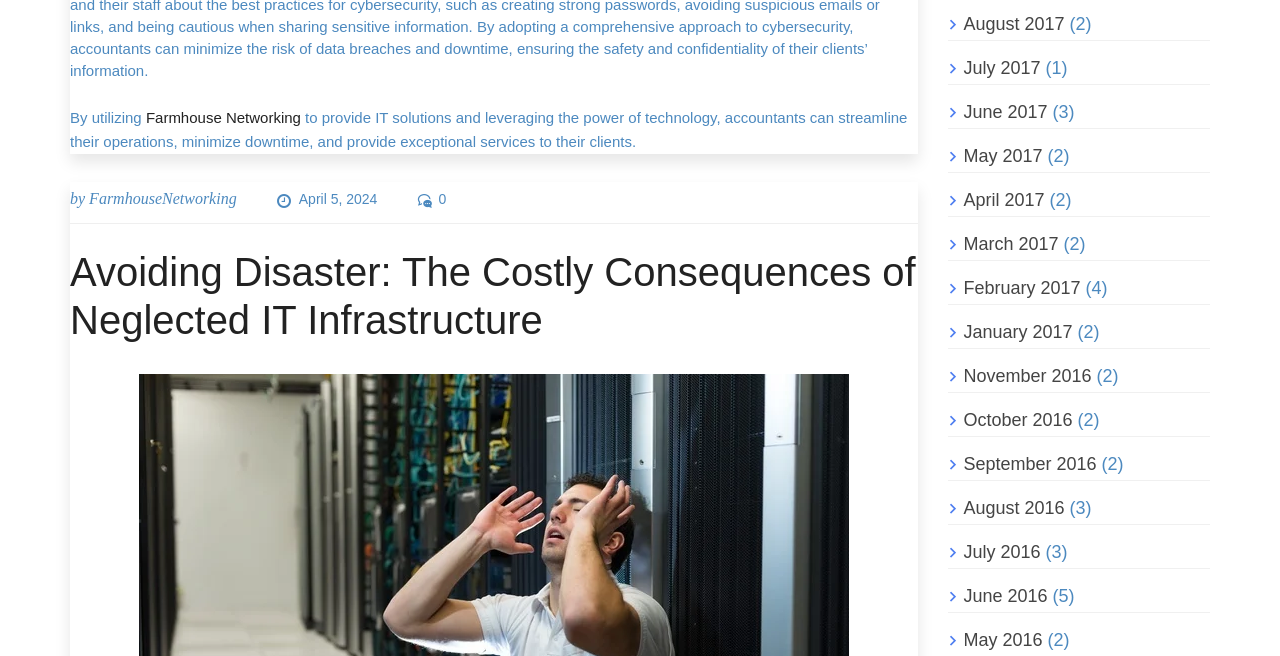Locate the bounding box coordinates of the element that should be clicked to fulfill the instruction: "read the article Avoiding Disaster: The Costly Consequences of Neglected IT Infrastructure".

[0.055, 0.379, 0.717, 0.525]